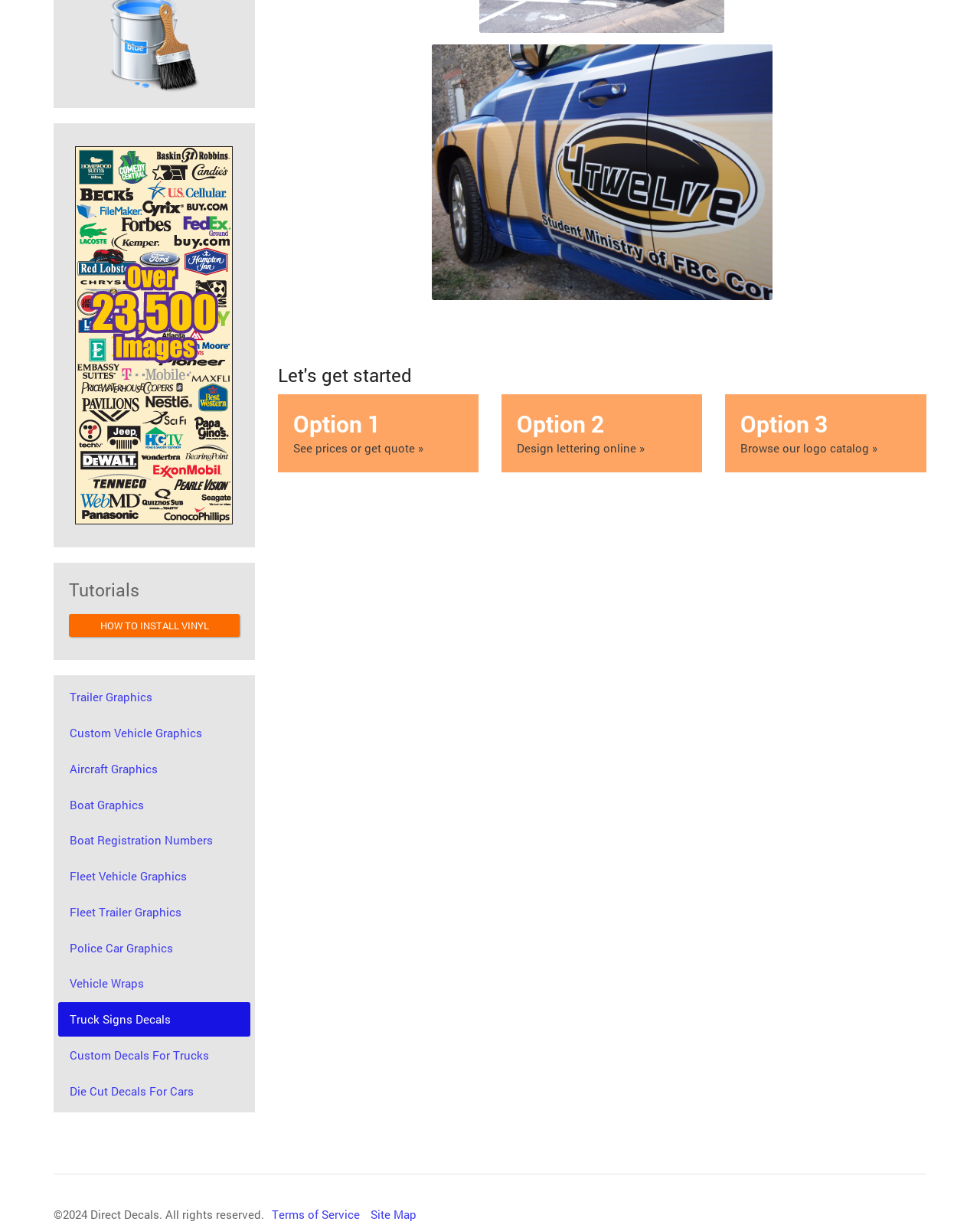Locate the UI element that matches the description Die Cut Decals For Cars in the webpage screenshot. Return the bounding box coordinates in the format (top-left x, top-left y, bottom-right x, bottom-right y), with values ranging from 0 to 1.

[0.059, 0.874, 0.255, 0.902]